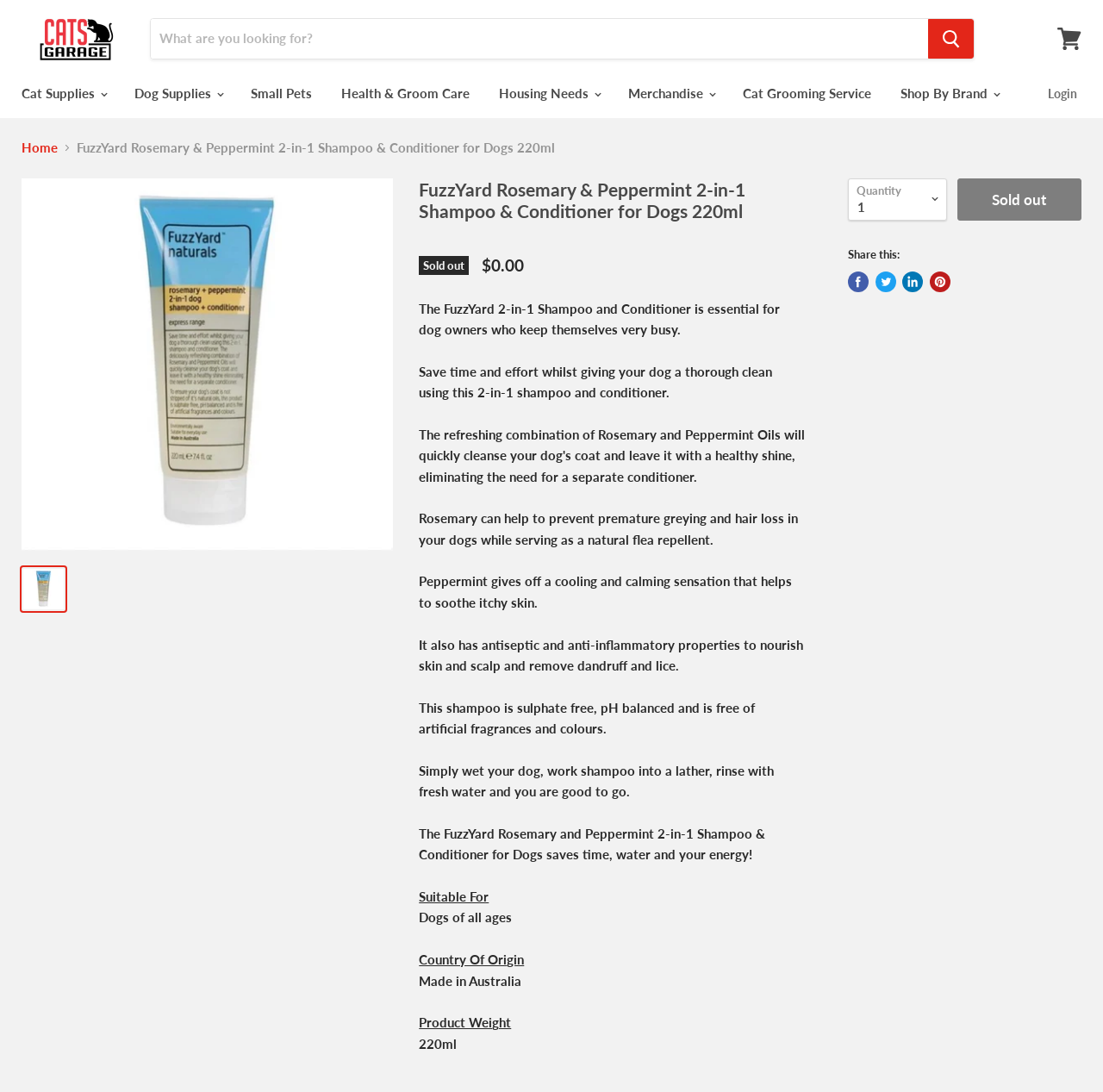Pinpoint the bounding box coordinates for the area that should be clicked to perform the following instruction: "Click on the product image to zoom".

[0.02, 0.163, 0.356, 0.504]